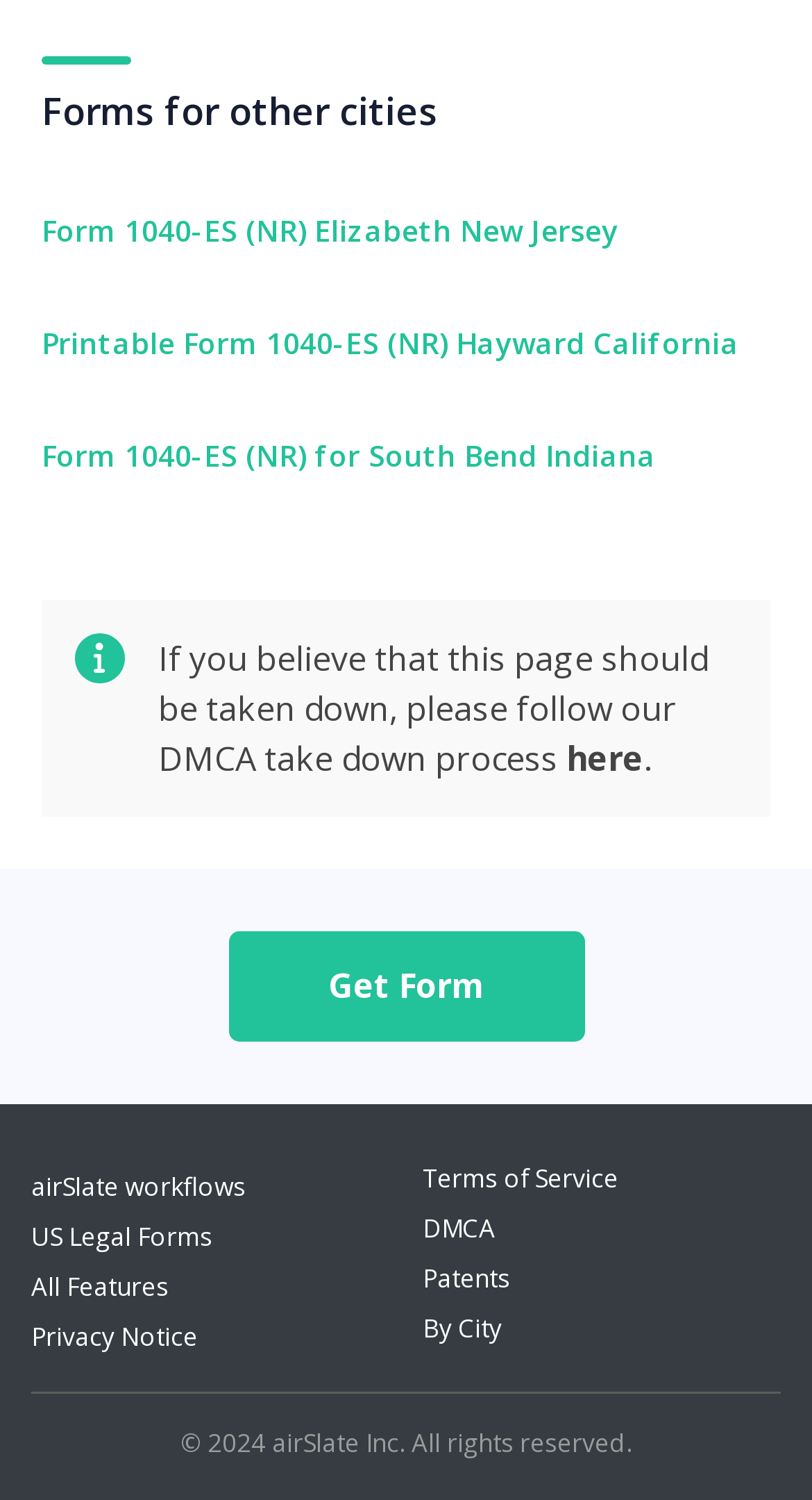Determine the bounding box coordinates for the UI element matching this description: "Terms of Service".

[0.521, 0.773, 0.762, 0.797]